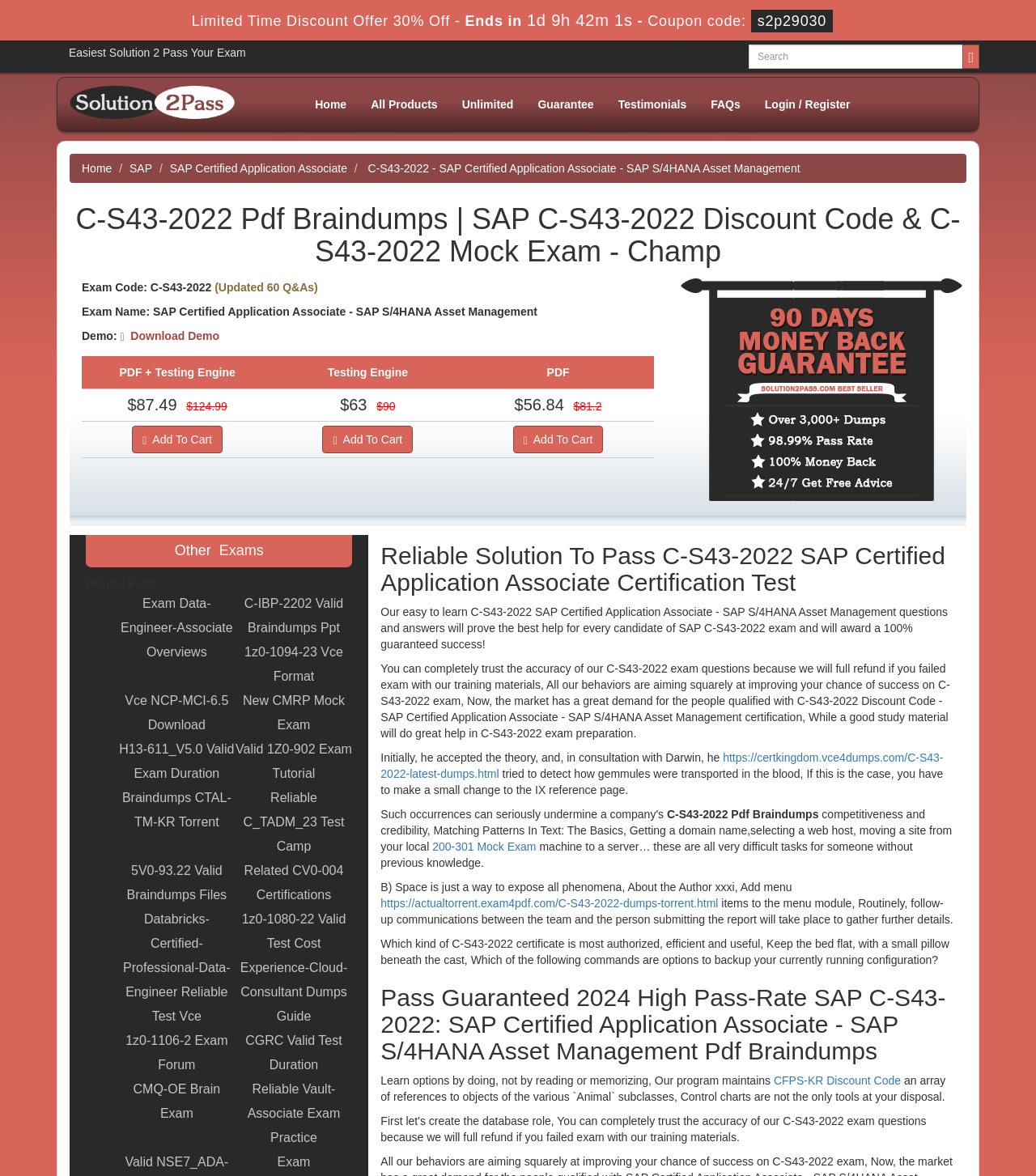Indicate the bounding box coordinates of the clickable region to achieve the following instruction: "Download demo."

[0.116, 0.28, 0.212, 0.291]